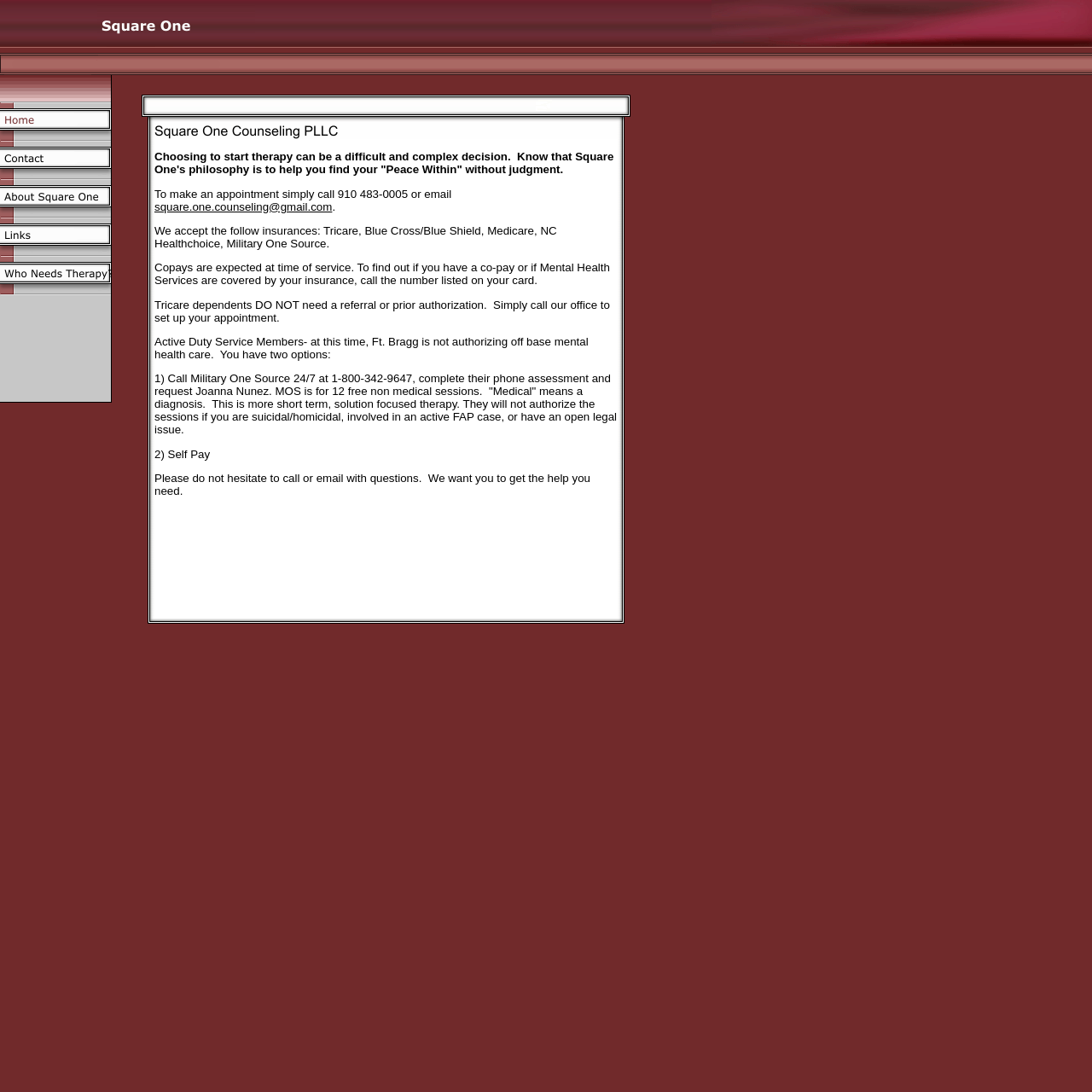What are the two options for Active Duty Service Members? Based on the image, give a response in one word or a short phrase.

Call Military One Source or Self Pay